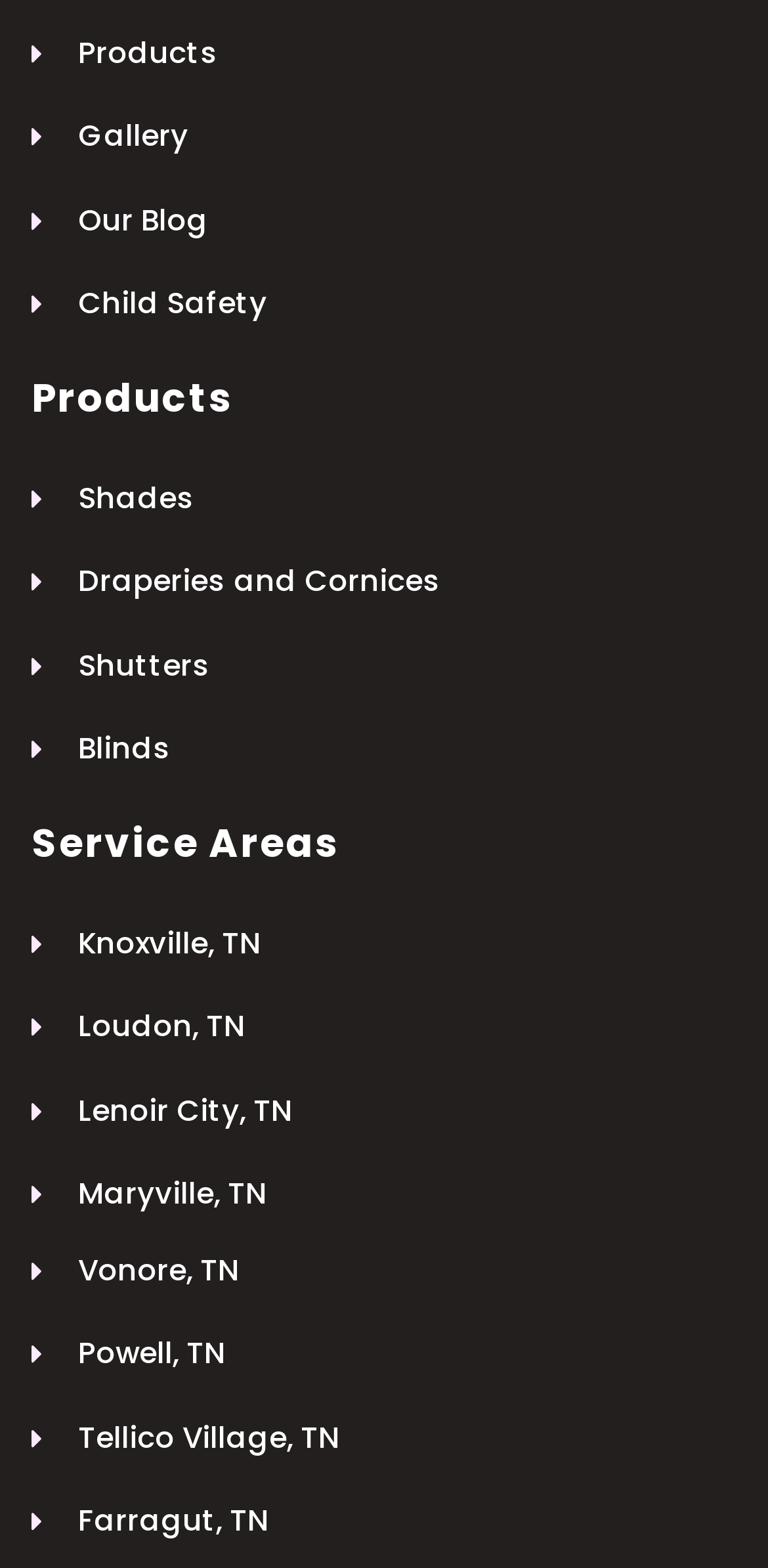Determine the bounding box coordinates of the clickable region to follow the instruction: "View Clothing & Fashion".

None